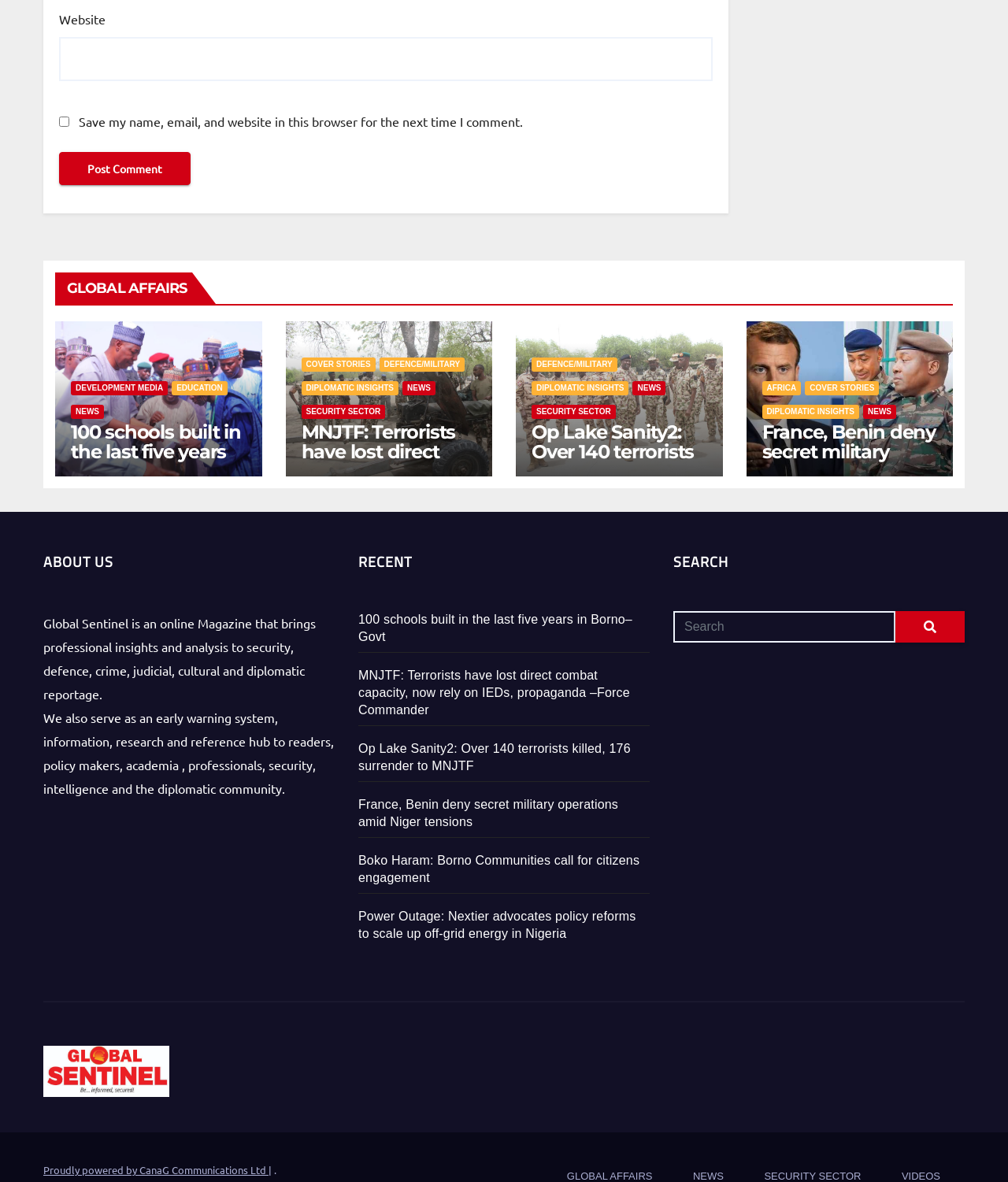Locate the bounding box coordinates of the area that needs to be clicked to fulfill the following instruction: "View 'About Jane' information". The coordinates should be in the format of four float numbers between 0 and 1, namely [left, top, right, bottom].

None